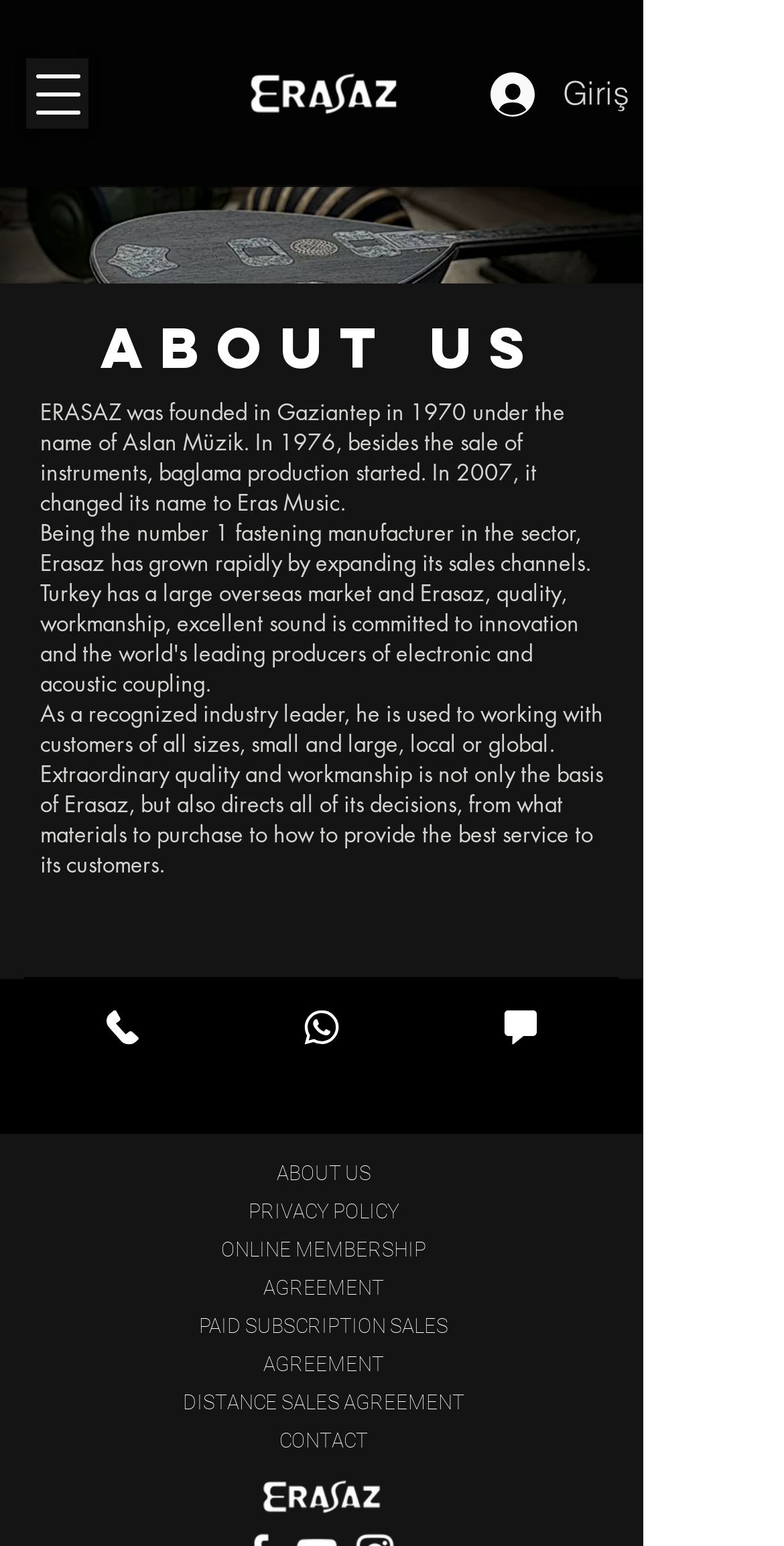Please identify the bounding box coordinates of the clickable region that I should interact with to perform the following instruction: "Click on RedGif for additional insights and resources". The coordinates should be expressed as four float numbers between 0 and 1, i.e., [left, top, right, bottom].

None